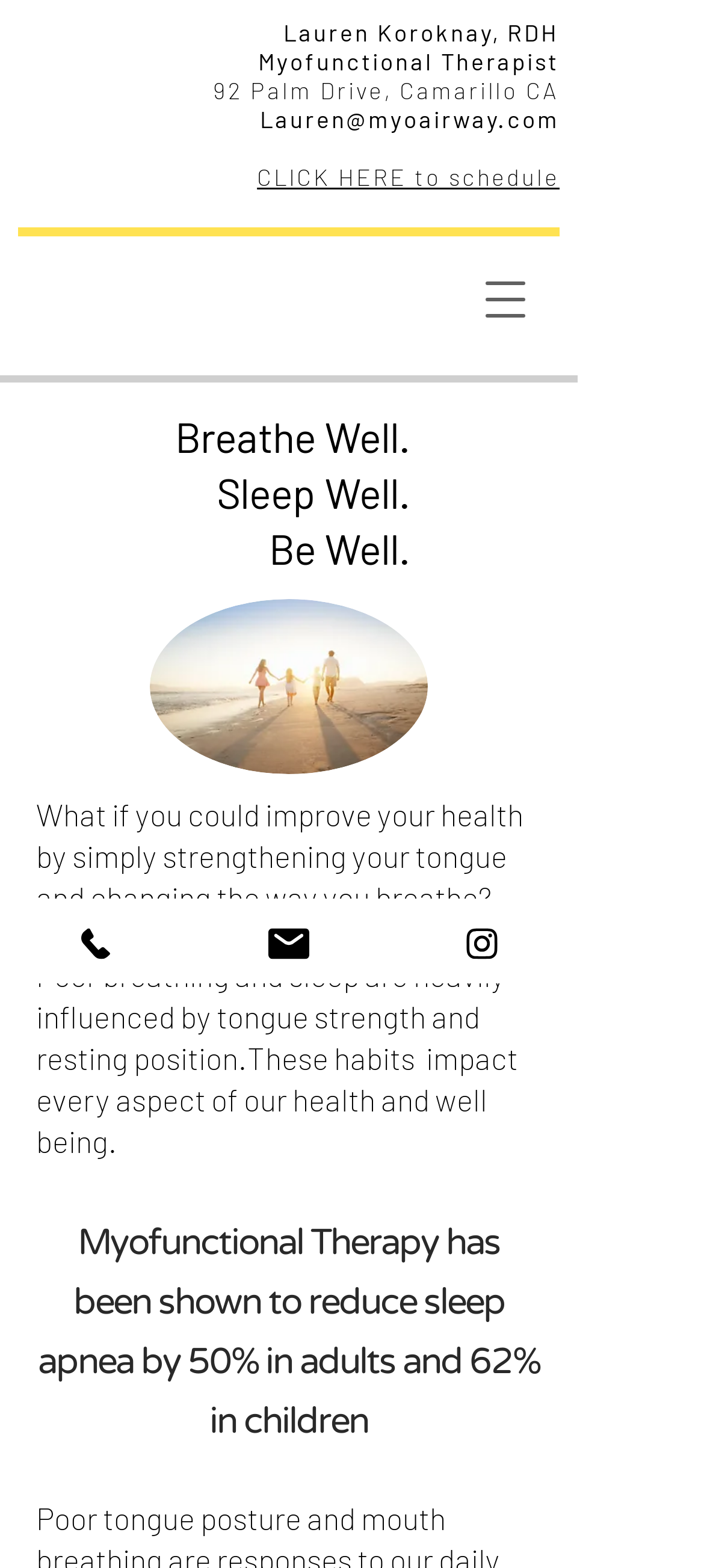How many social media links are there?
Answer the question with a single word or phrase by looking at the picture.

3